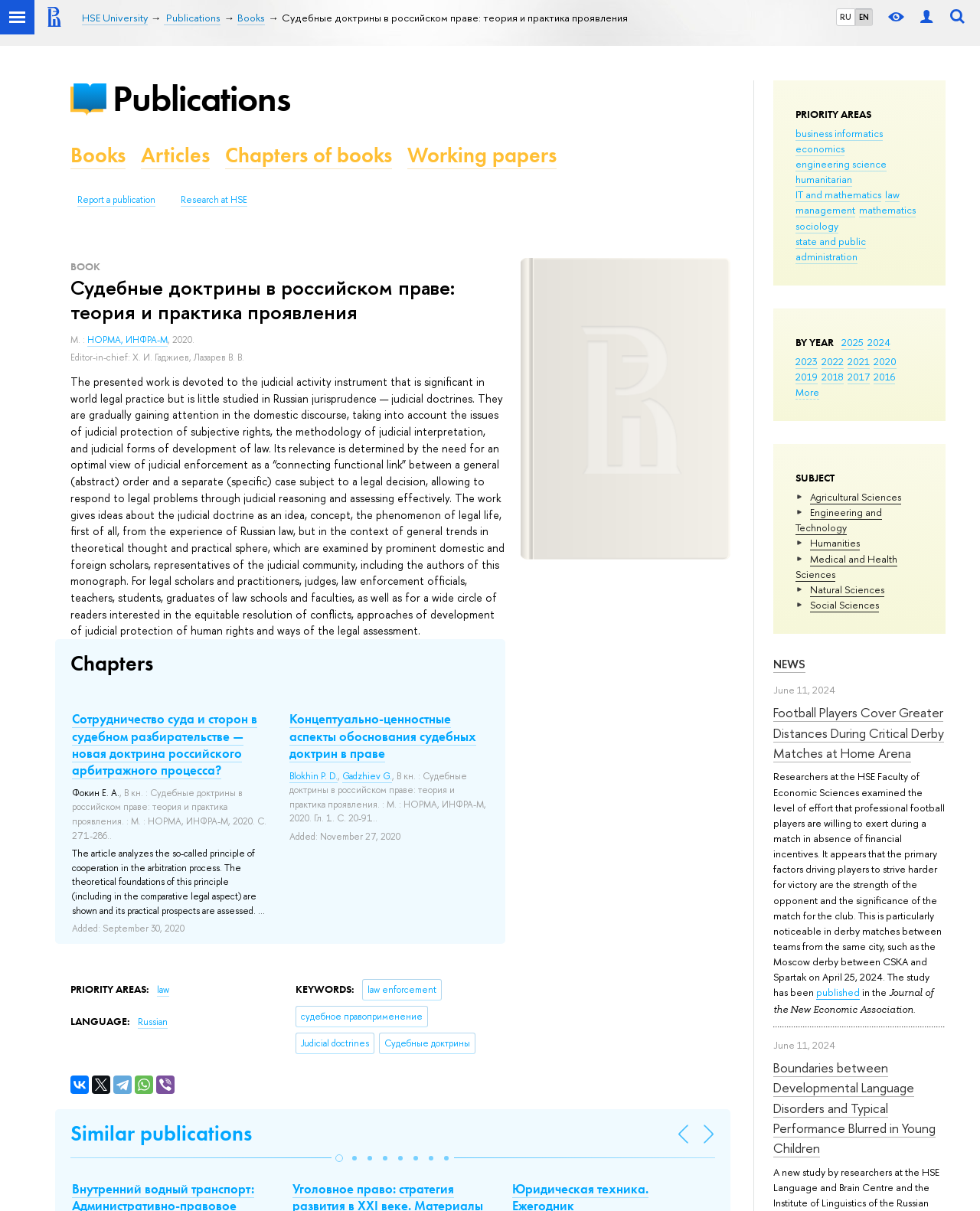Refer to the screenshot and answer the following question in detail:
What is the name of the university?

I determined the name of the university by looking at the link 'HSE University' at the top of the page, which suggests that the webpage is affiliated with HSE University.